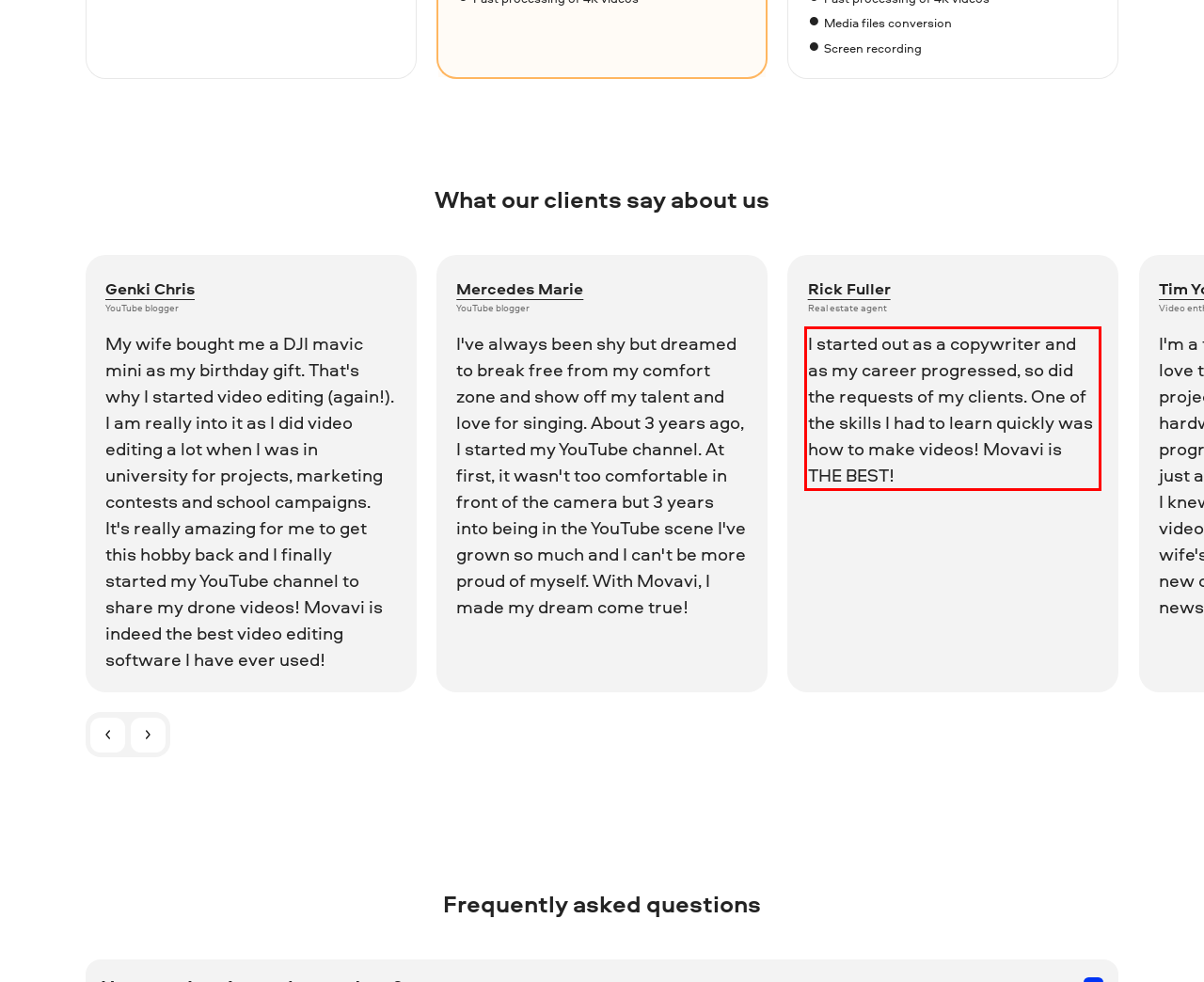You have a screenshot of a webpage where a UI element is enclosed in a red rectangle. Perform OCR to capture the text inside this red rectangle.

I started out as a copywriter and as my career progressed, so did the requests of my clients. One of the skills I had to learn quickly was how to make videos! Movavi is THE BEST!